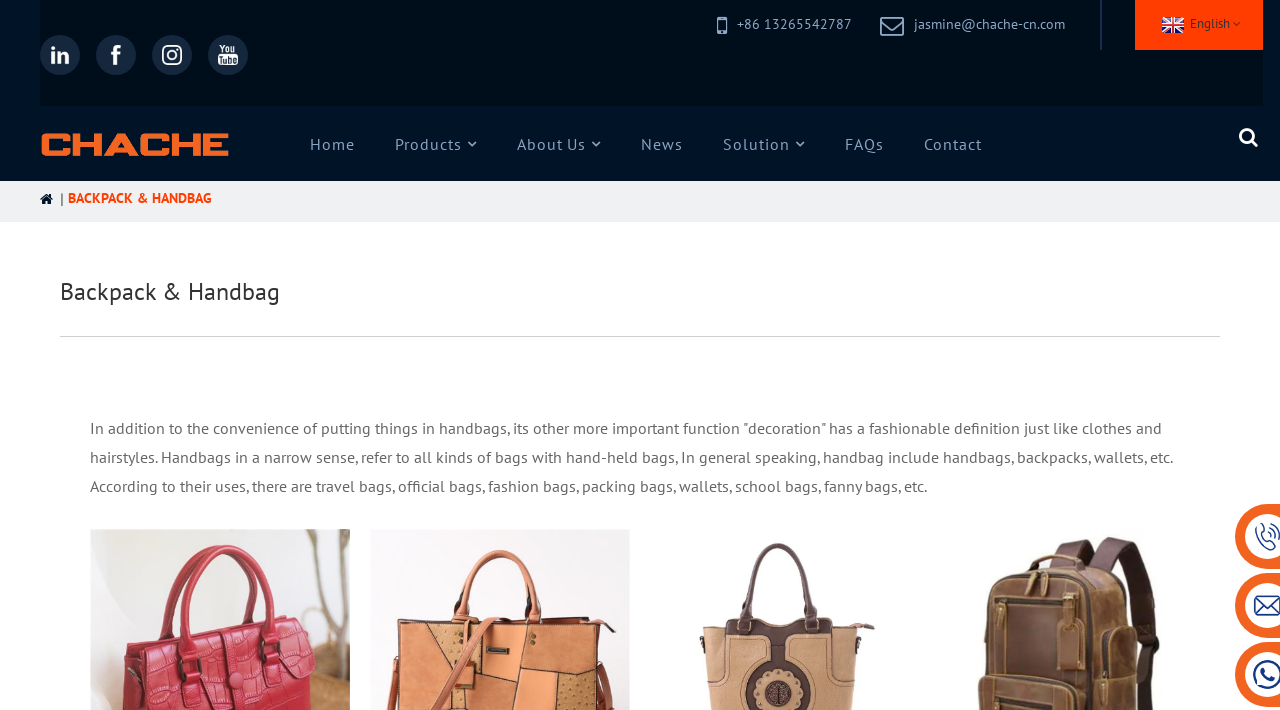Pinpoint the bounding box coordinates of the element that must be clicked to accomplish the following instruction: "Go to home page". The coordinates should be in the format of four float numbers between 0 and 1, i.e., [left, top, right, bottom].

[0.227, 0.183, 0.293, 0.225]